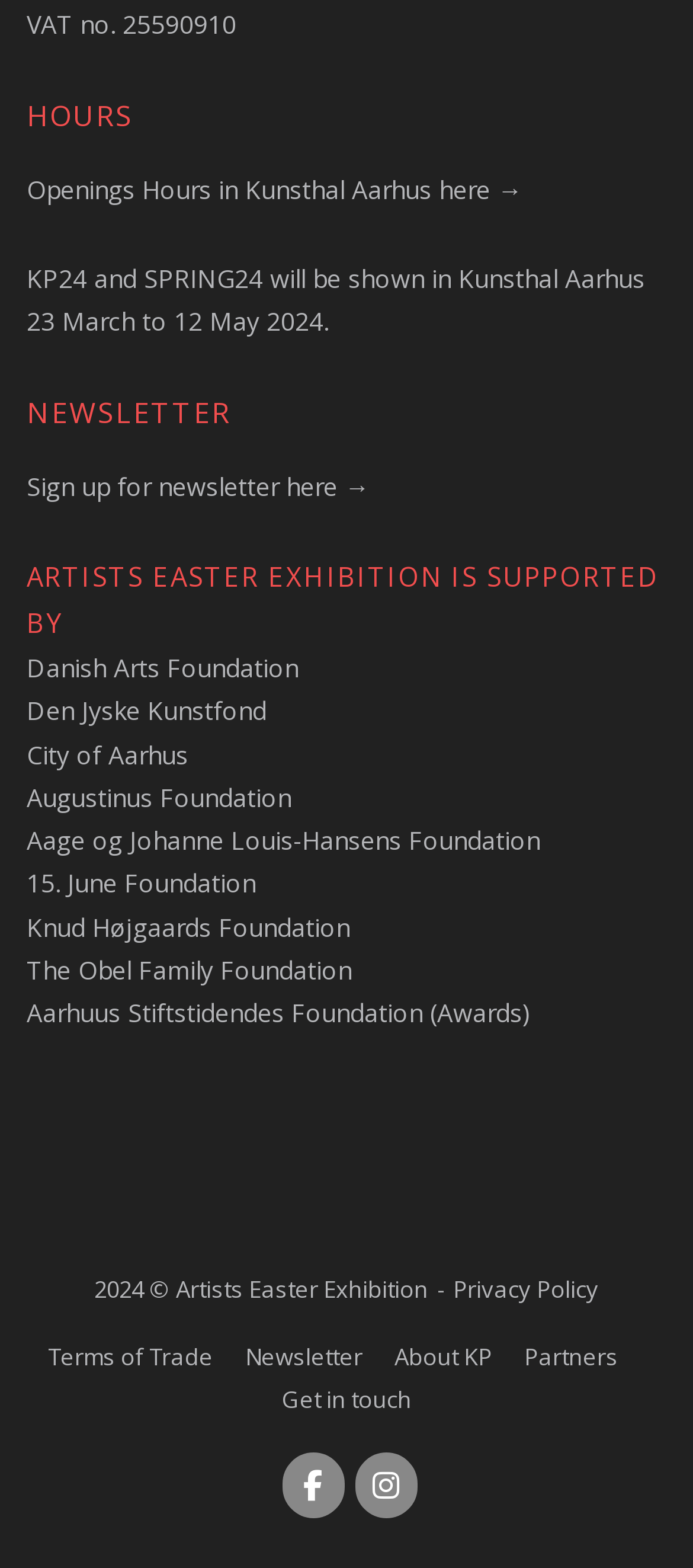What is the VAT number of the organization?
Please provide a single word or phrase as the answer based on the screenshot.

25590910